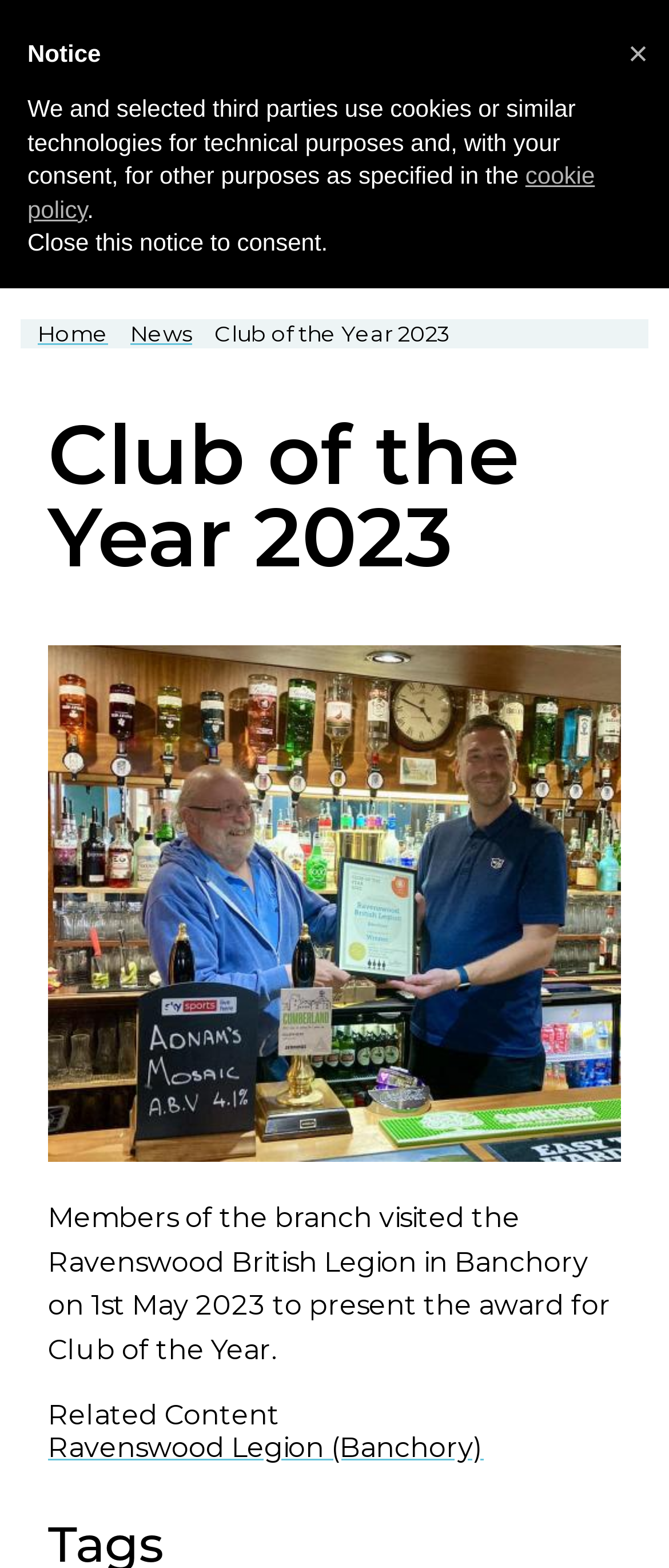Locate the bounding box of the UI element based on this description: "title="Home"". Provide four float numbers between 0 and 1 as [left, top, right, bottom].

[0.638, 0.148, 1.0, 0.169]